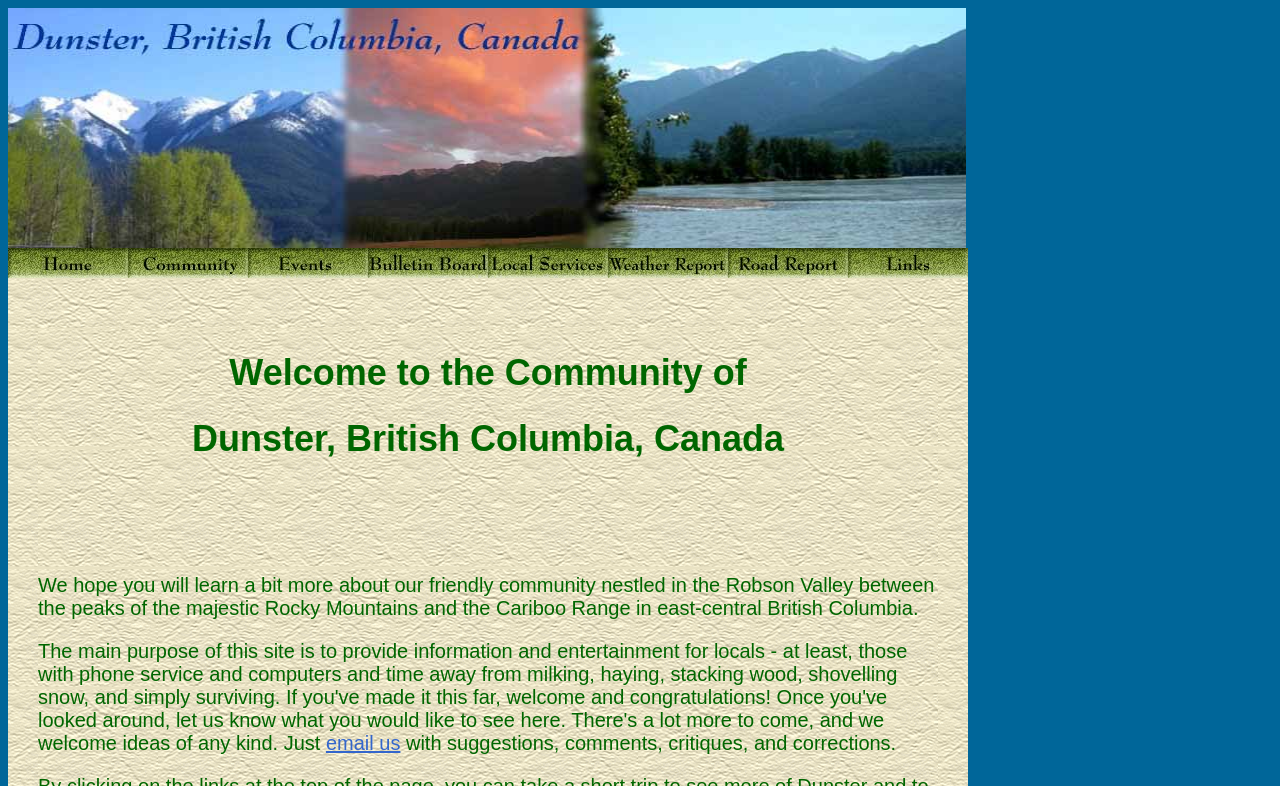Given the description of a UI element: "email us", identify the bounding box coordinates of the matching element in the webpage screenshot.

[0.255, 0.932, 0.313, 0.96]